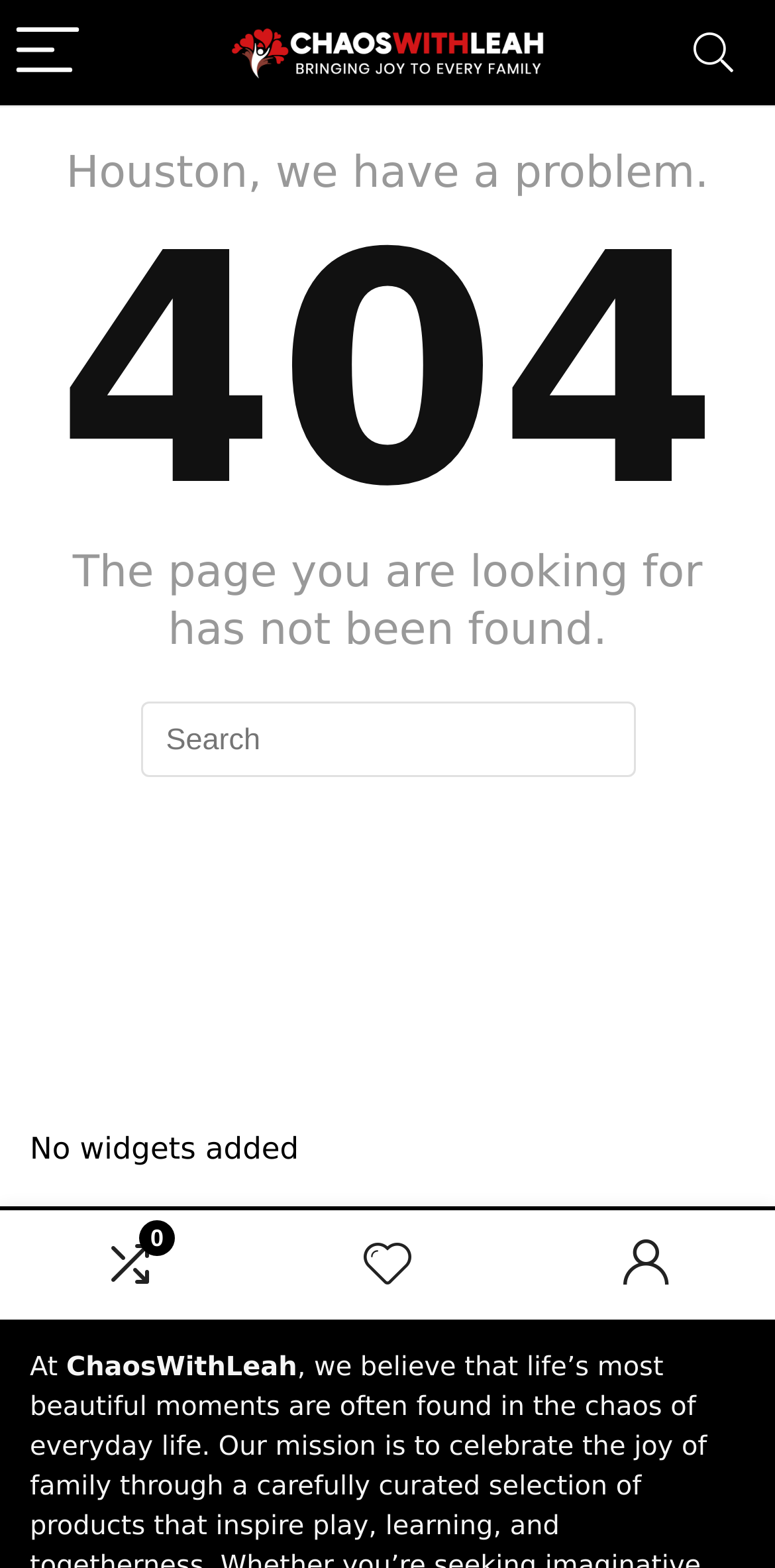Respond concisely with one word or phrase to the following query:
How many widgets are added?

No widgets